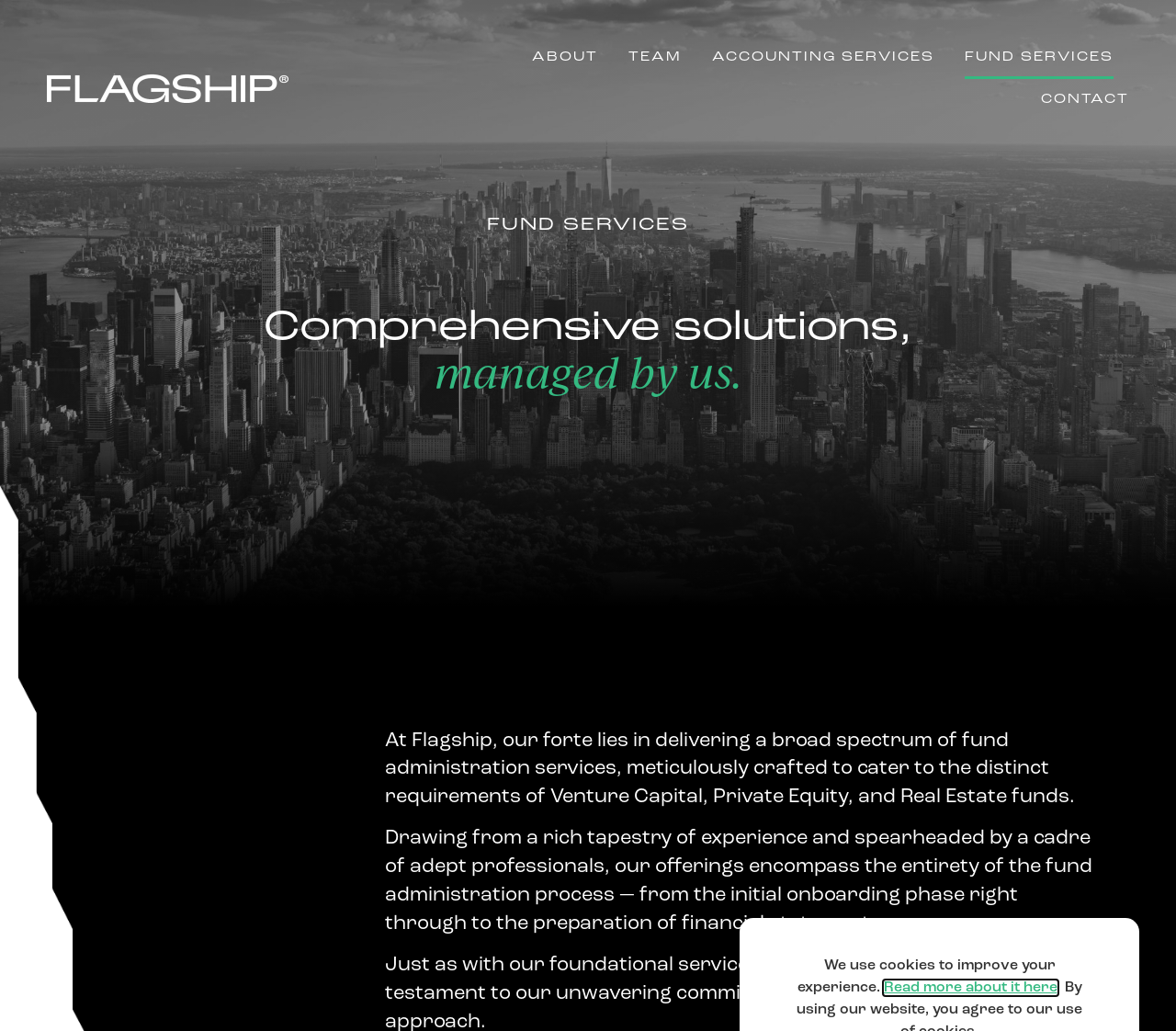Identify the bounding box of the UI element that matches this description: "Fund Services".

[0.821, 0.036, 0.947, 0.077]